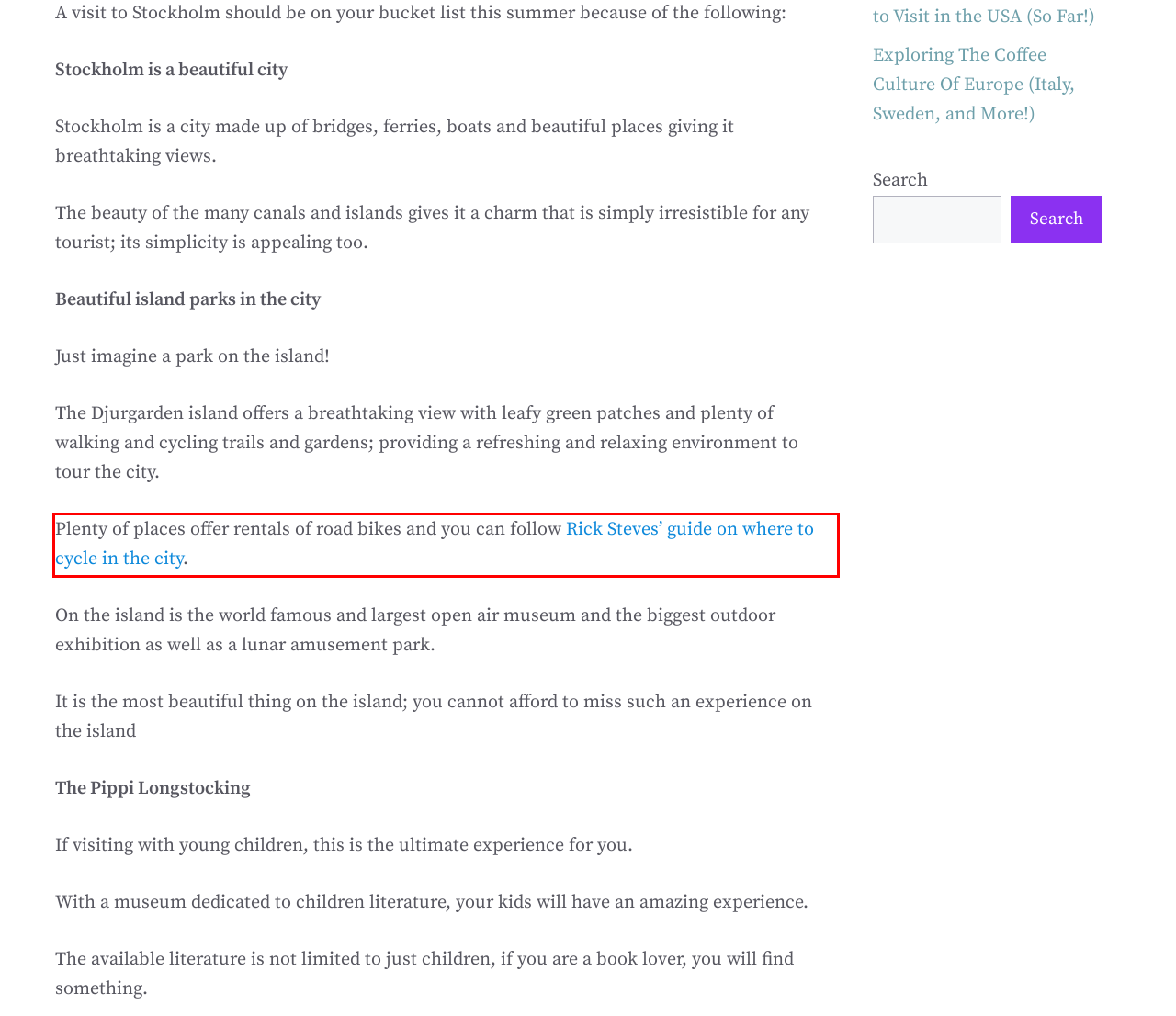Please identify and extract the text from the UI element that is surrounded by a red bounding box in the provided webpage screenshot.

Plenty of places offer rentals of road bikes and you can follow Rick Steves’ guide on where to cycle in the city.